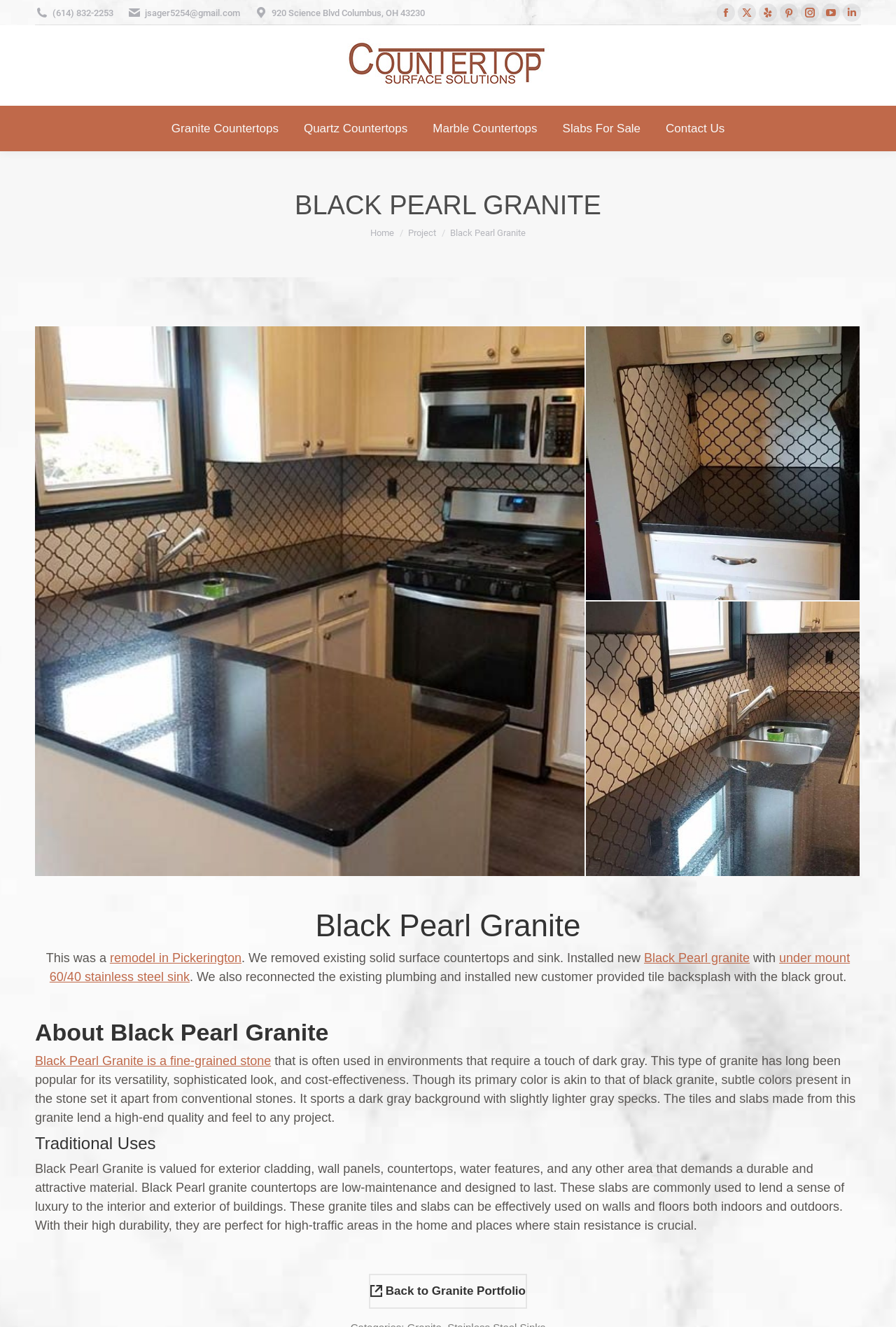Using the information shown in the image, answer the question with as much detail as possible: How many social media links are there?

There are 7 social media links at the top of the webpage, including Facebook, X, Yelp, Pinterest, Instagram, YouTube, and Linkedin.